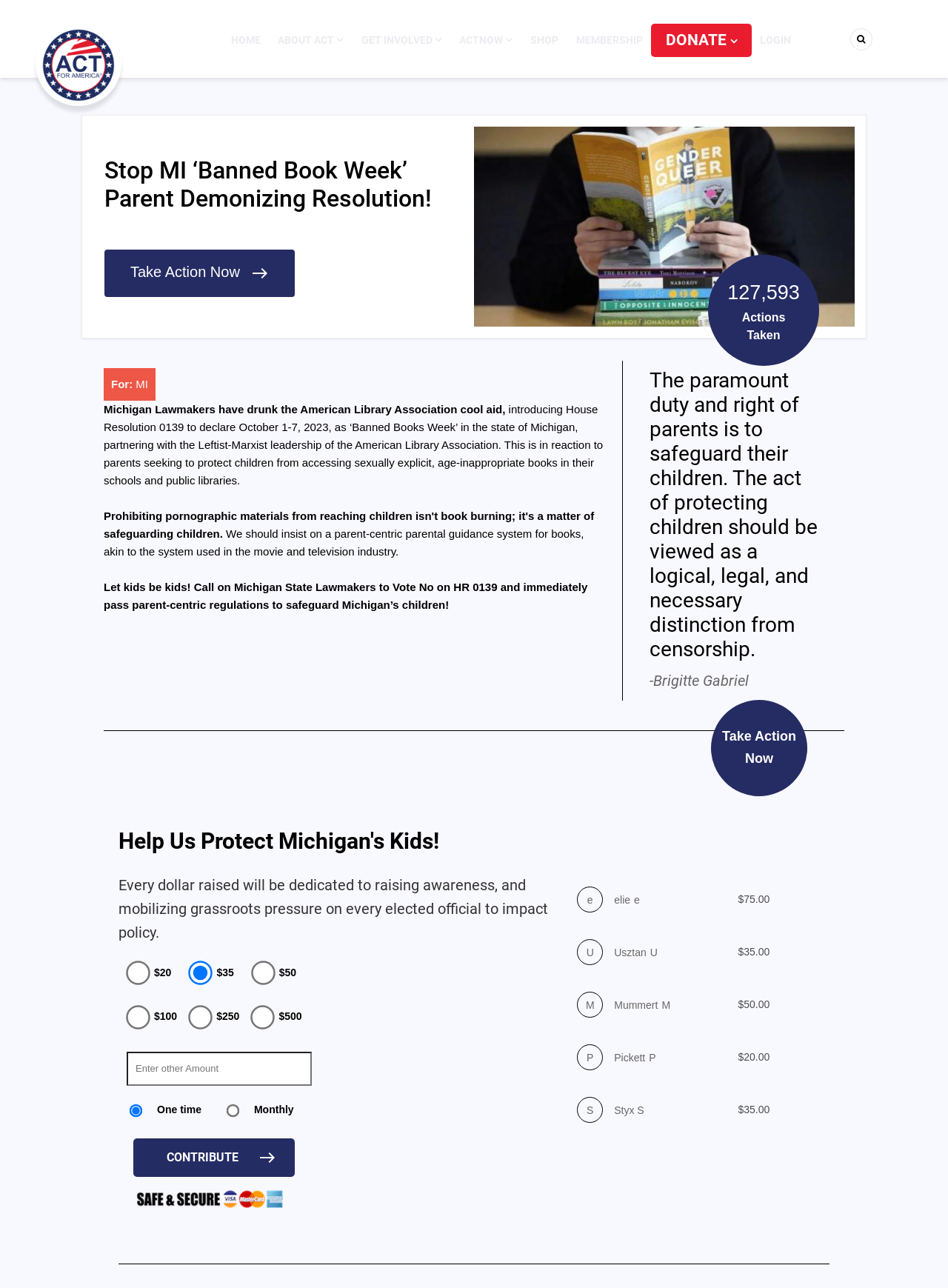Respond to the question below with a single word or phrase:
Who is the author of the quote about parents' duty to safeguard their children?

Brigitte Gabriel